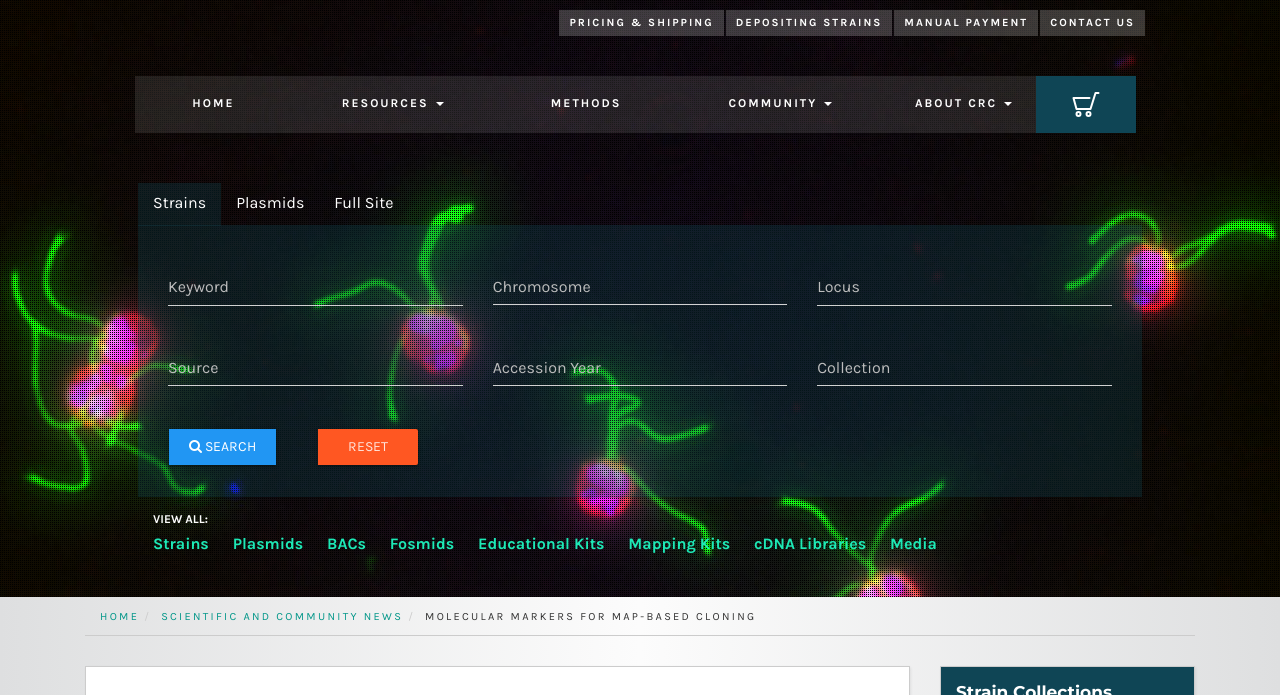Identify the bounding box coordinates of the element to click to follow this instruction: 'Select the 'Strains' tab'. Ensure the coordinates are four float values between 0 and 1, provided as [left, top, right, bottom].

[0.108, 0.263, 0.173, 0.325]